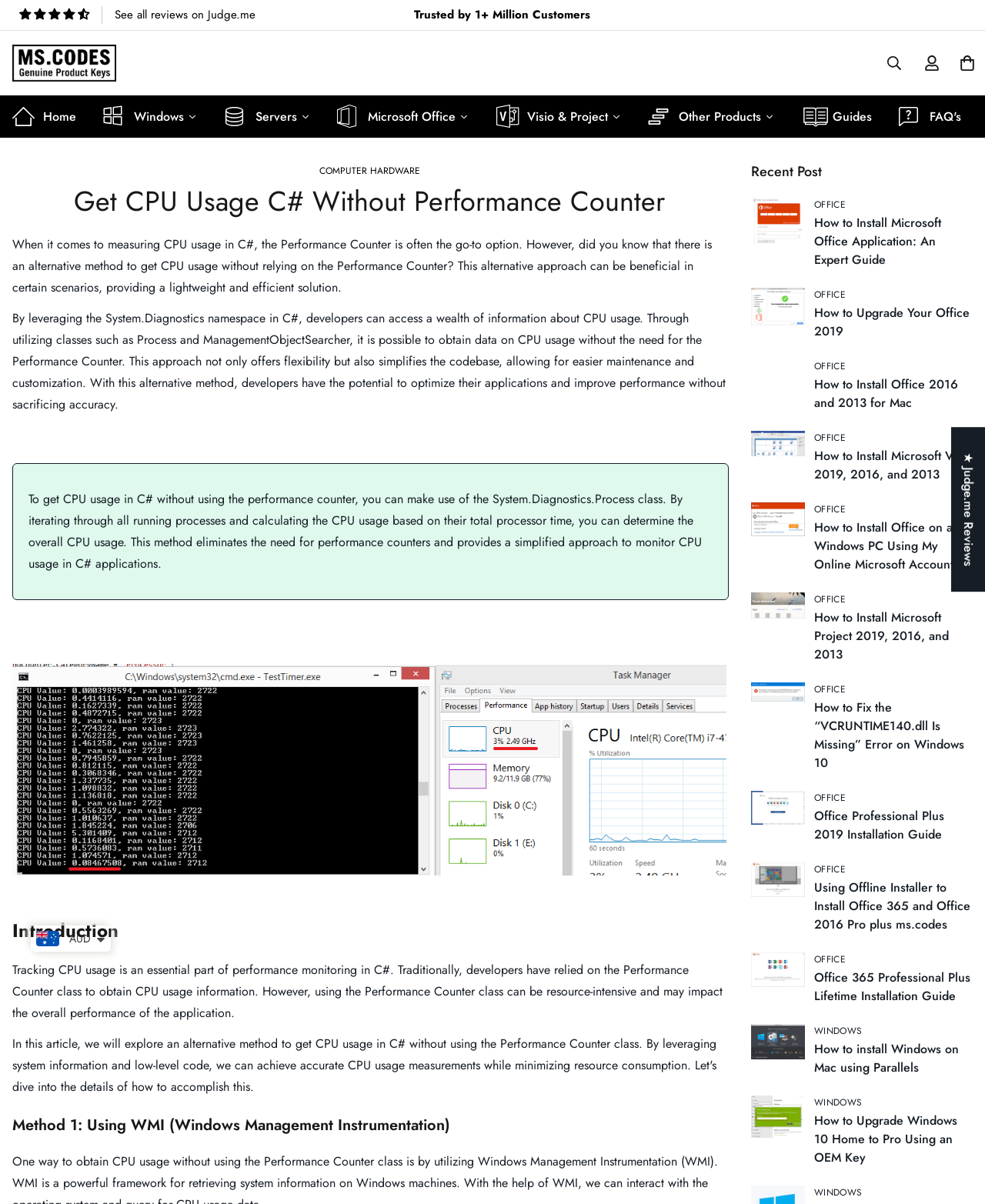Give a full account of the webpage's elements and their arrangement.

This webpage is about measuring CPU usage in C# without using the Performance Counter. The page has a rating system with an average rating of 4.42 stars, and there is a link to see all reviews. At the top, there is a header section with a logo and navigation links to different sections, including Home, Windows, Servers, Microsoft Office, Visio & Project, Other Products, Guides, and FAQ's.

Below the header, there is a brief introduction to the topic, followed by a detailed explanation of how to get CPU usage in C# without using the Performance Counter. The text is divided into sections, including an introduction, Method 1: Using WMI (Windows Management Instrumentation), and other methods.

On the right side of the page, there is a section titled "Recent Post" with links to several articles related to Microsoft Office, including guides on how to install and upgrade Office applications. Each article has a thumbnail image and a brief title.

At the bottom of the page, there is a button with an image, and below it, there are more links to articles, including guides on how to install Office on a Windows PC, how to fix the "VCRUNTIME140.dll Is Missing" error on Windows 10, and how to install Windows on a Mac using Parallels.